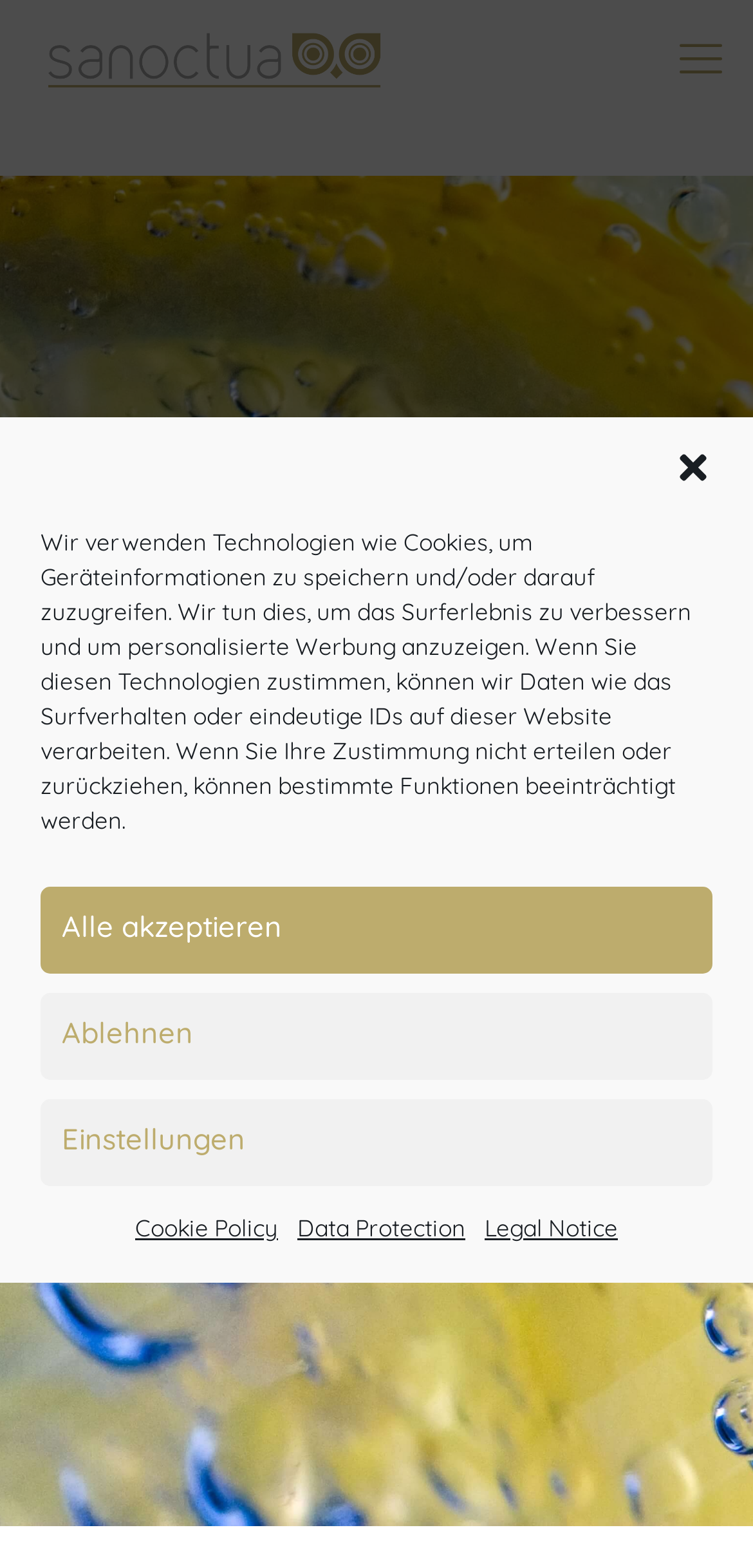Answer the question below in one word or phrase:
What is the purpose of the website?

To provide innovative products